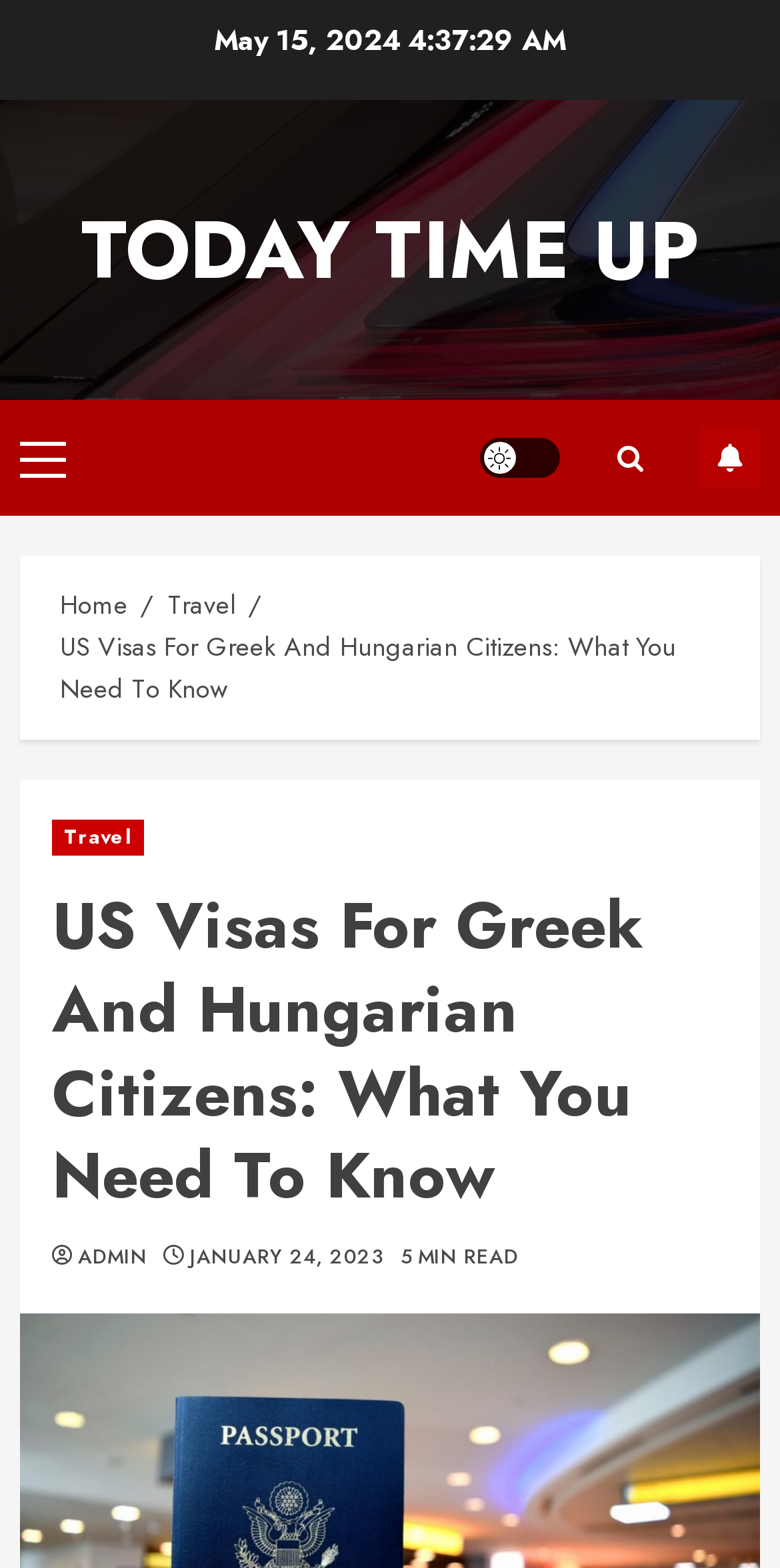Please pinpoint the bounding box coordinates for the region I should click to adhere to this instruction: "switch to dark mode".

[0.615, 0.279, 0.718, 0.305]